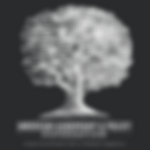Create an extensive and detailed description of the image.

The image features the logo of the American Leadership & Policy Foundation, prominently showcasing a stylized tree design that symbolizes growth, strength, and stability. Below the tree, the foundation's name is inscribed, suggesting a commitment to leadership and policy advocacy. The overall aesthetic combines a modern design with a classic motif, reflecting the organization’s mission to influence policy through informed leadership. This logo serves as a visual representation of the foundation’s dedication to fostering dialogue and promoting impactful policies in various domains.